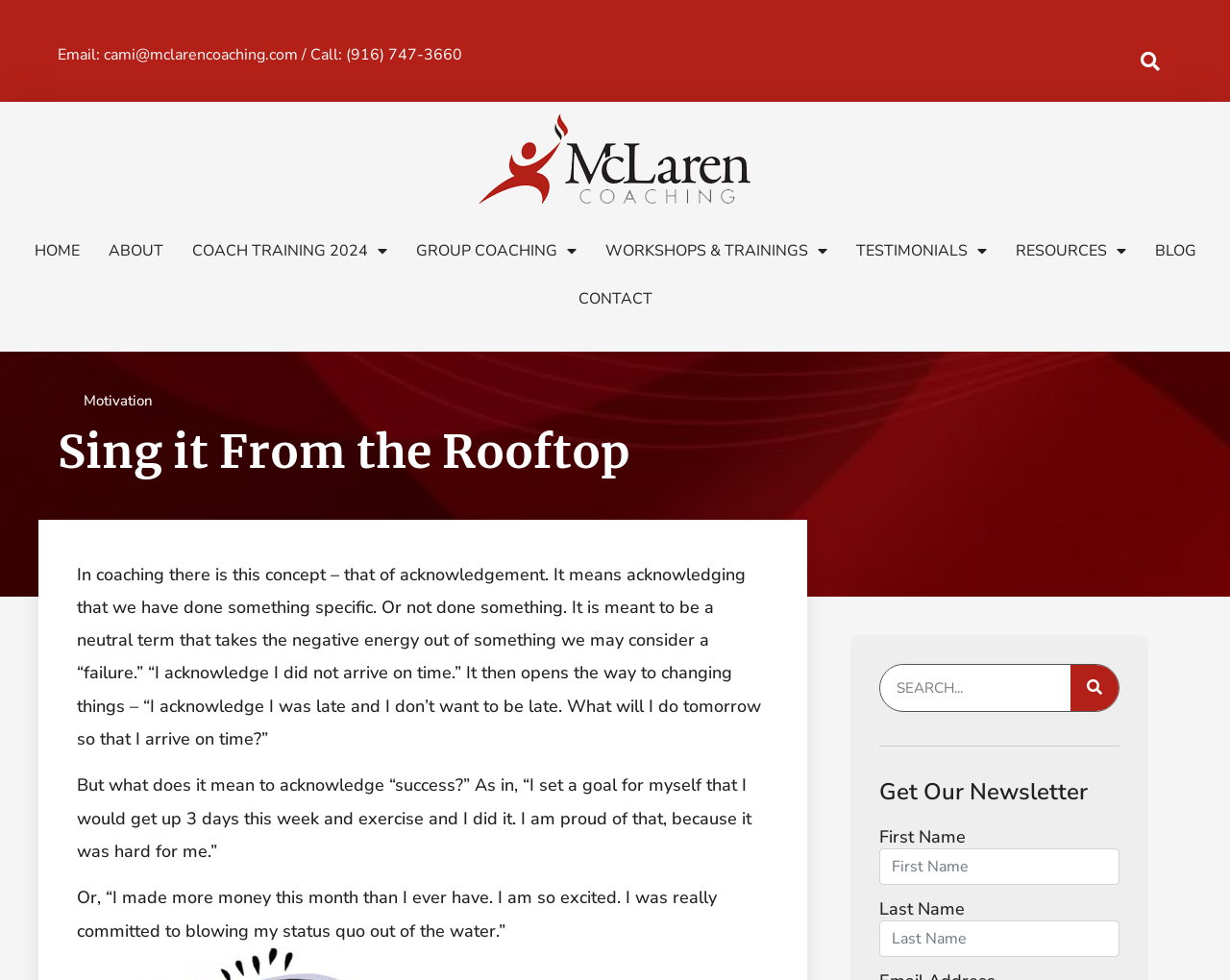Find and specify the bounding box coordinates that correspond to the clickable region for the instruction: "Search for something".

[0.87, 0.678, 0.909, 0.725]